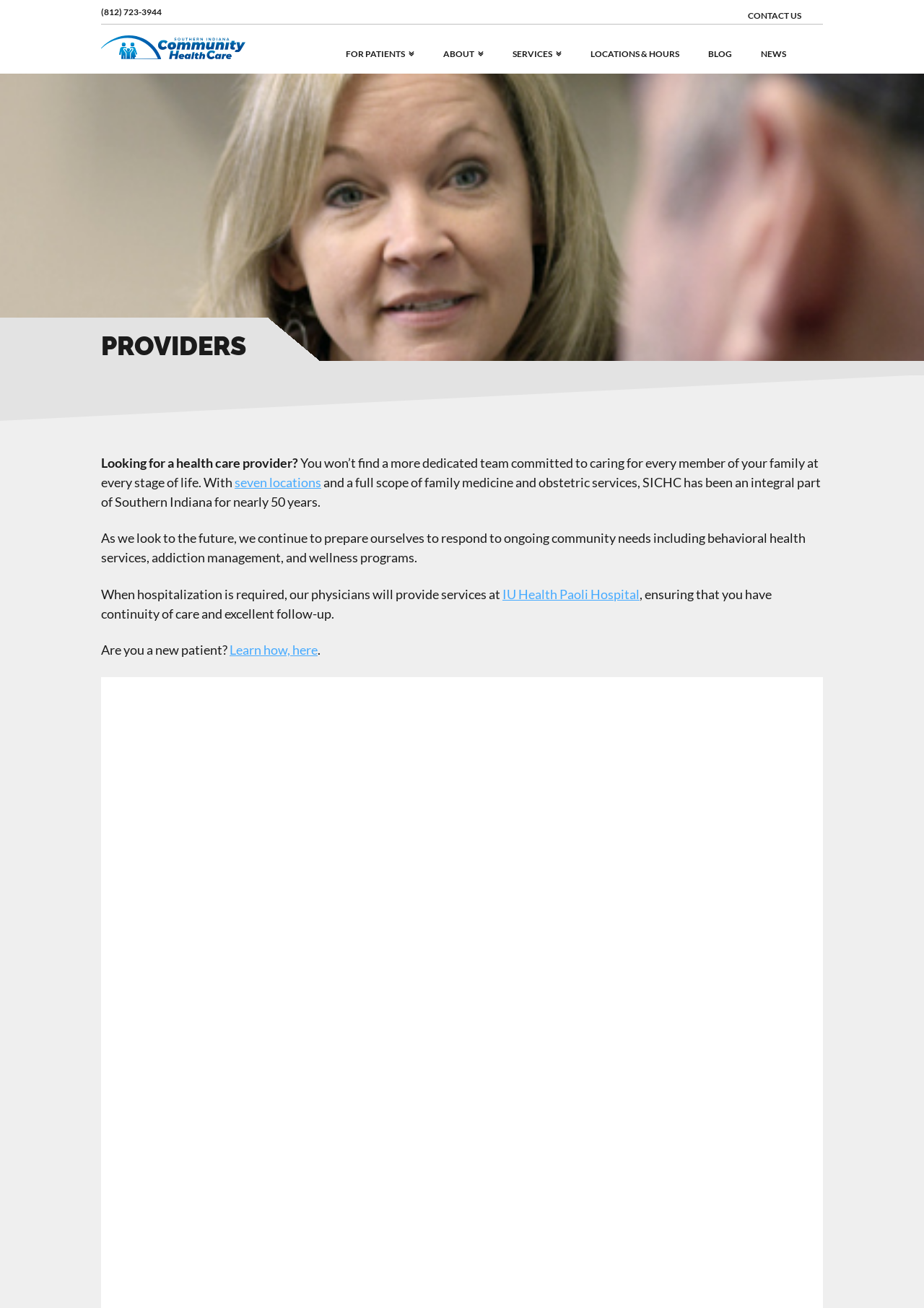What is the name of the first provider listed on the webpage?
Answer with a single word or short phrase according to what you see in the image.

Carrie M. Browne, MD